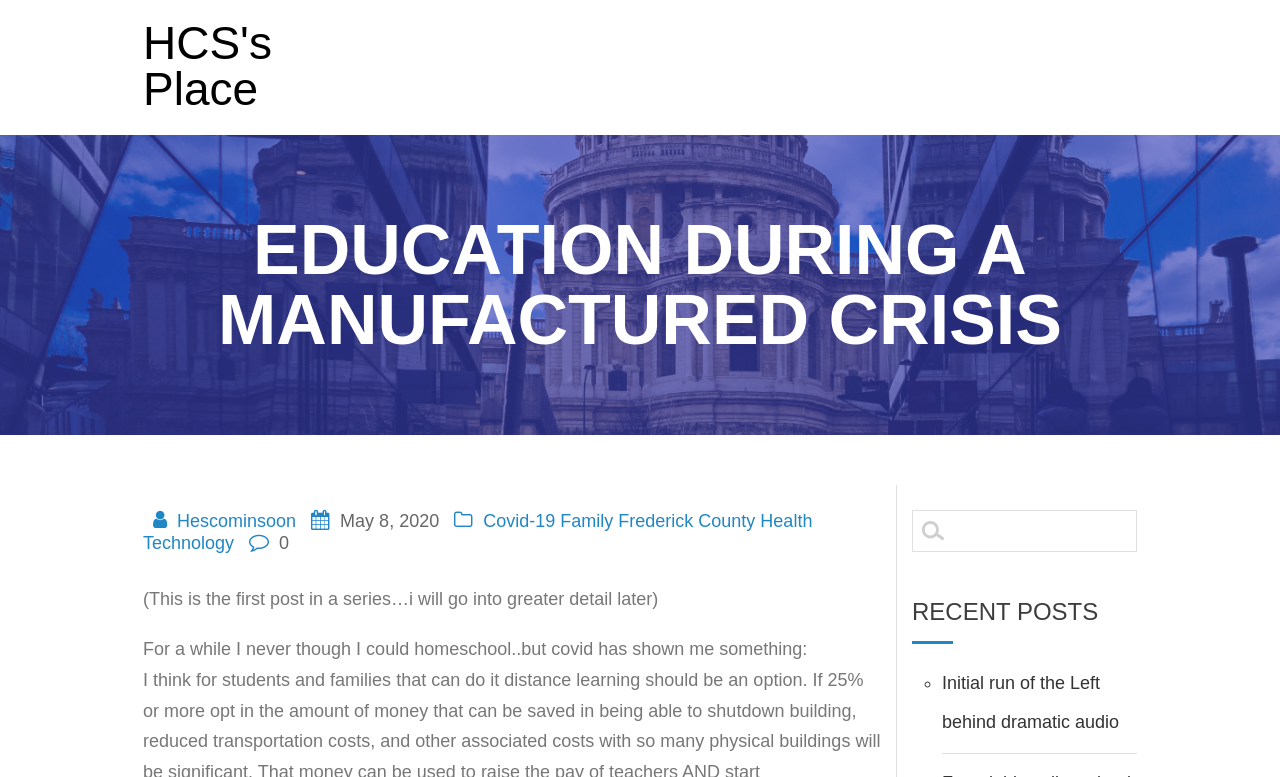Identify the bounding box coordinates of the element that should be clicked to fulfill this task: "Read the 'EDUCATION DURING A MANUFACTURED CRISIS' heading". The coordinates should be provided as four float numbers between 0 and 1, i.e., [left, top, right, bottom].

[0.1, 0.276, 0.9, 0.457]